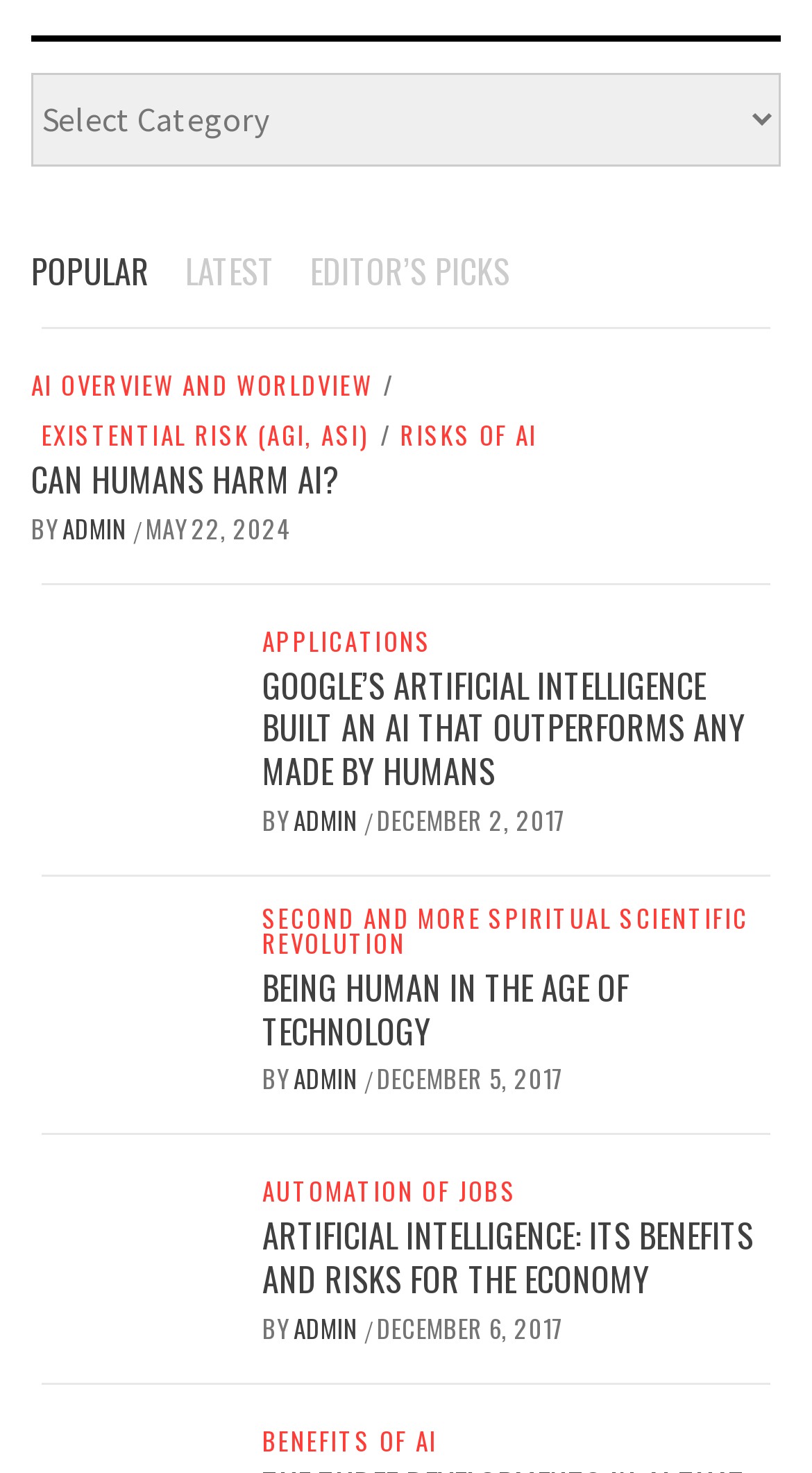How many articles are listed on the webpage?
Please ensure your answer is as detailed and informative as possible.

The webpage lists five articles, each with a heading, a link, and some metadata like author and date. The articles are 'CAN HUMANS HARM AI?', 'GOOGLE’S ARTIFICIAL INTELLIGENCE BUILT AN AI THAT OUTPERFORMS ANY MADE BY HUMANS', 'BEING HUMAN IN THE AGE OF TECHNOLOGY', 'ARTIFICIAL INTELLIGENCE: ITS BENEFITS AND RISKS FOR THE ECONOMY', and 'SECOND AND MORE SPIRITUAL SCIENTIFIC REVOLUTION'.